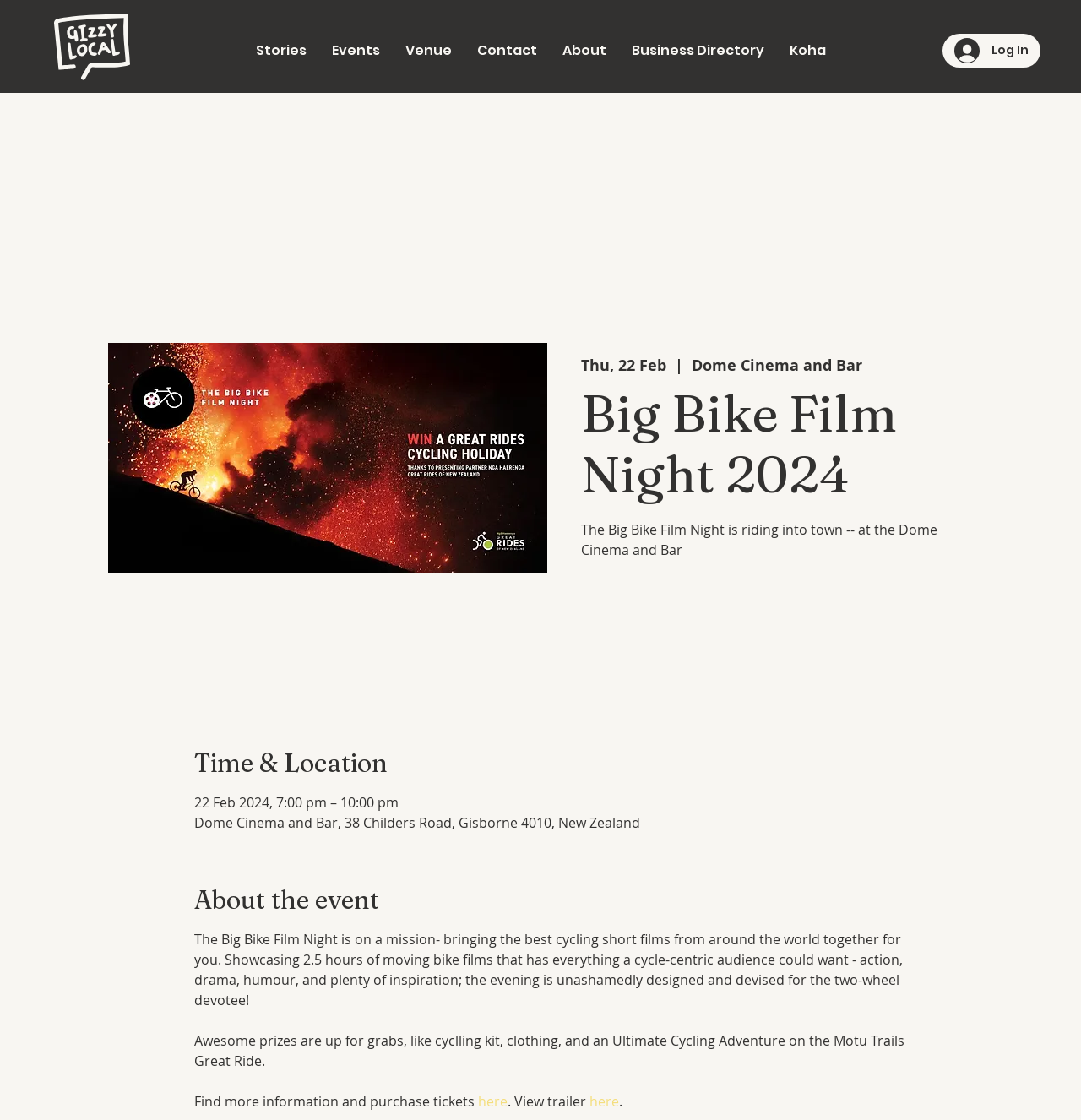What is the date of the event?
Look at the image and respond to the question as thoroughly as possible.

I found the event date by looking at the static text element with the text '22 Feb 2024' which is located above the event location.